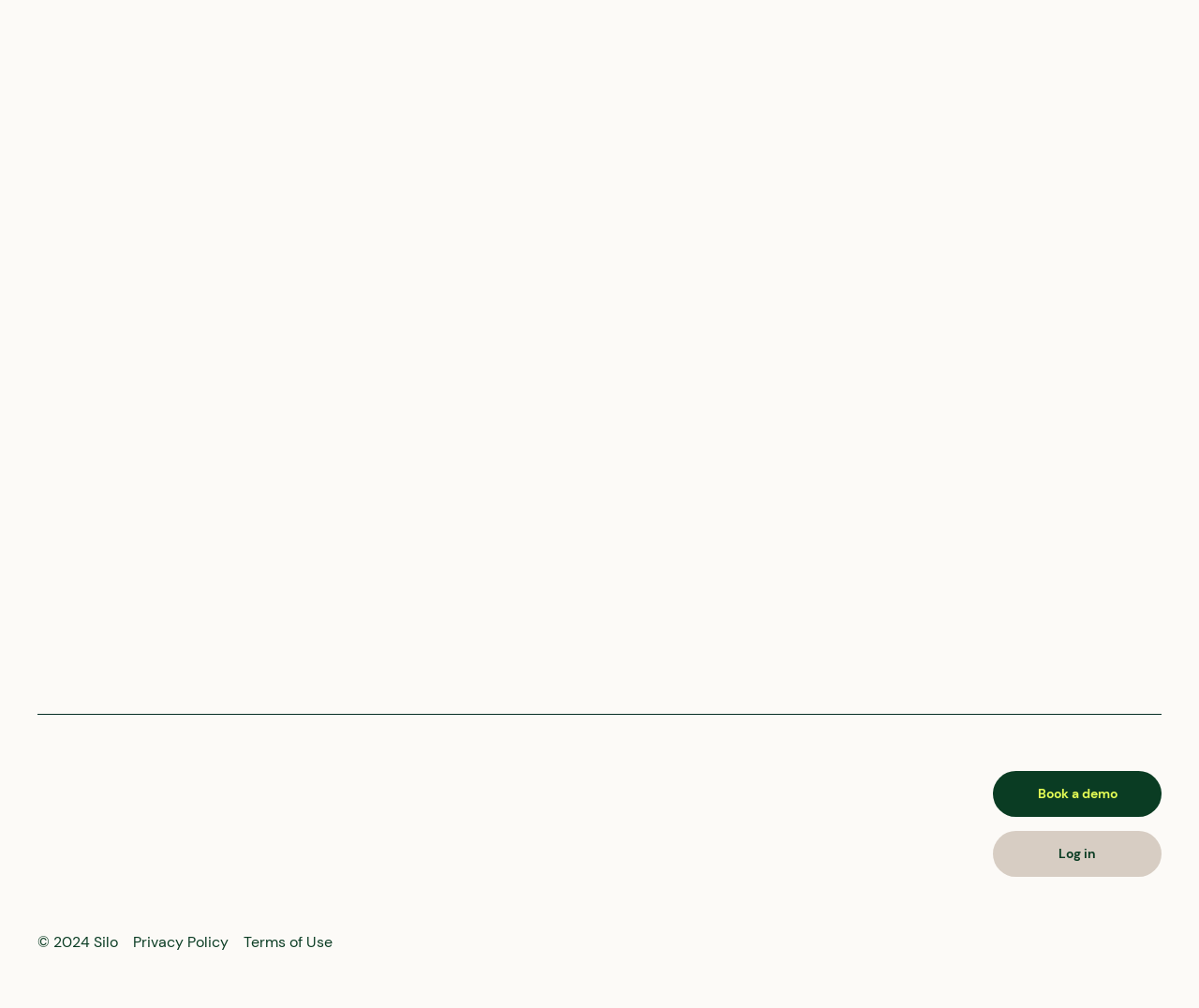Find the bounding box coordinates of the element you need to click on to perform this action: 'Click Privacy Policy'. The coordinates should be represented by four float values between 0 and 1, in the format [left, top, right, bottom].

[0.763, 0.528, 0.823, 0.543]